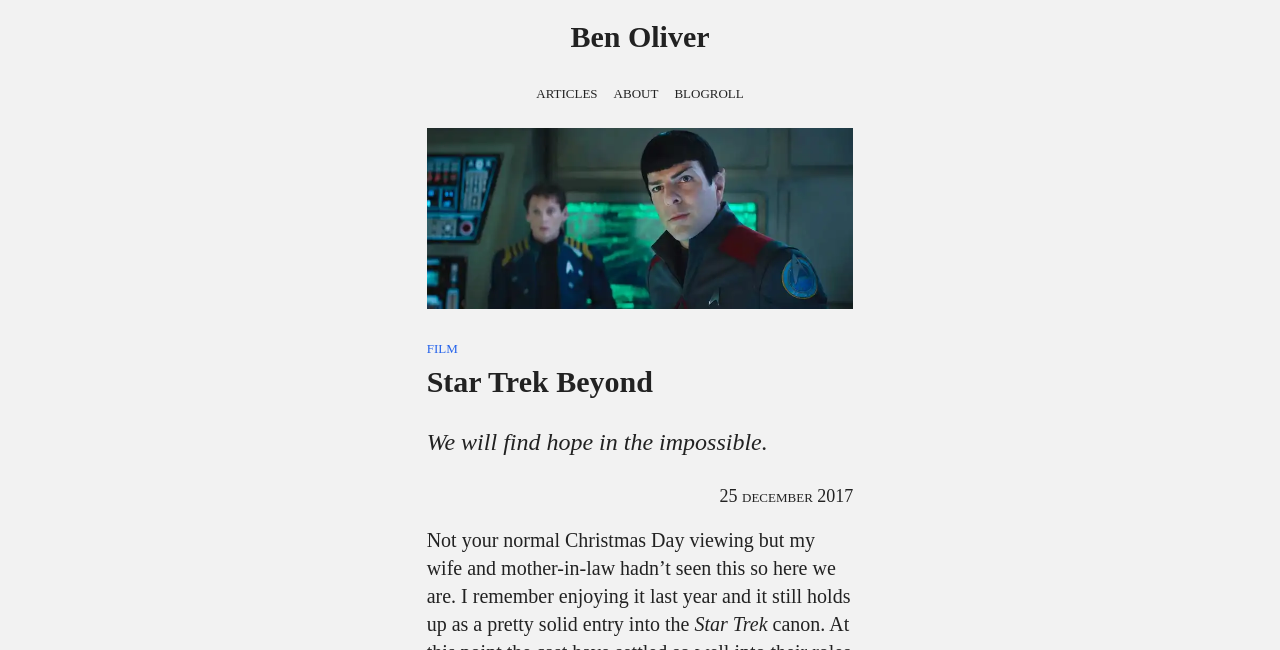Provide a one-word or one-phrase answer to the question:
What is the franchise of the movie being discussed?

Star Trek